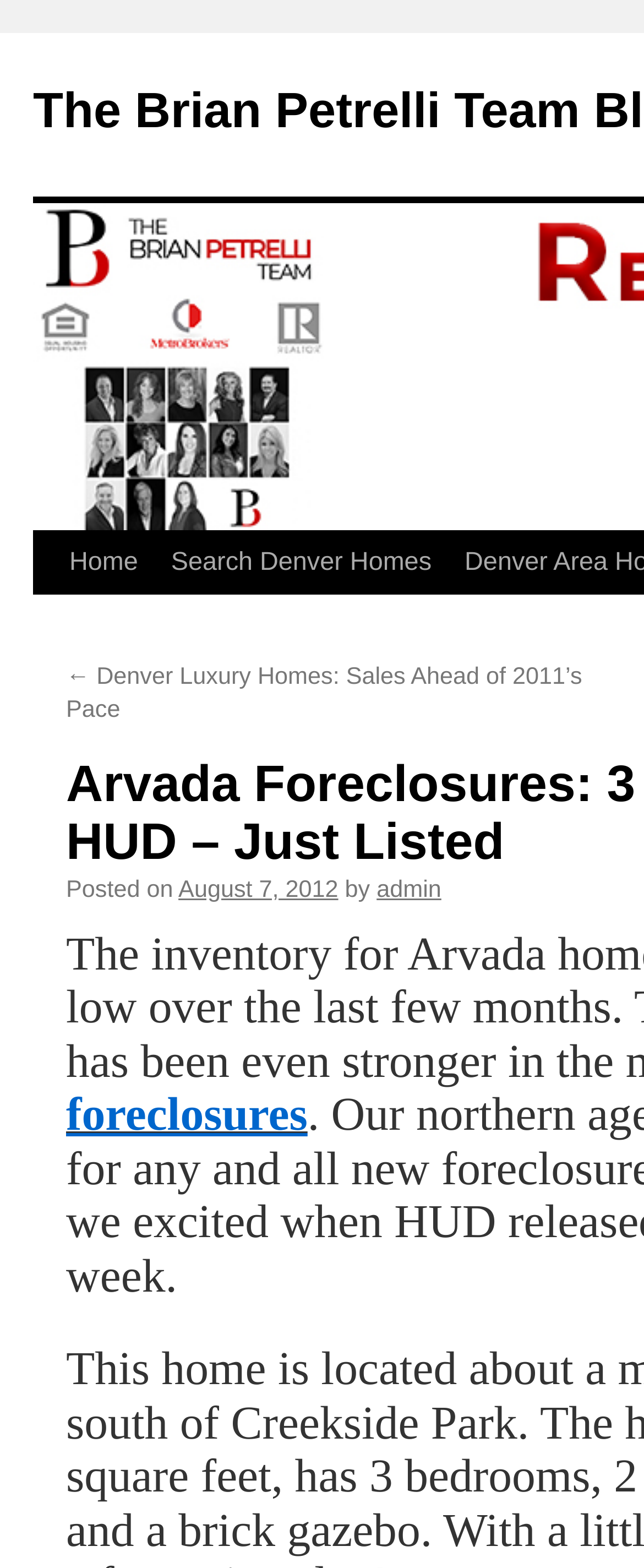Identify the main heading from the webpage and provide its text content.

Arvada Foreclosures: 3 Bedroom Ranch HUD – Just Listed